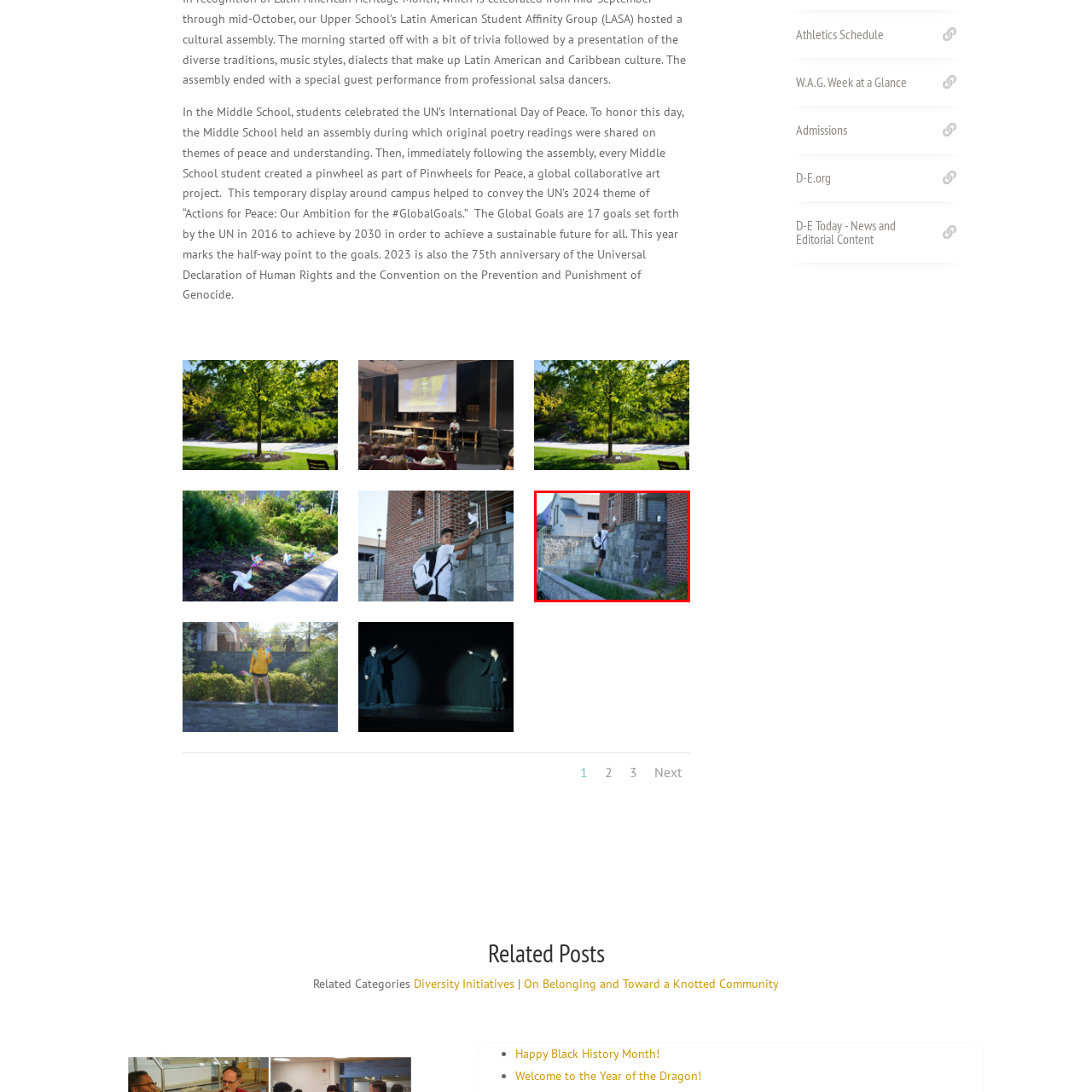Generate a detailed caption for the image that is outlined by the red border.

In a vibrant scene capturing the spirit of community and creativity, a middle school student participates in the UN’s International Day of Peace celebrations. Dressed in a white shirt and sporting a backpack, the student stands on a stone wall, joyfully holding up a pinwheel—symbolizing peace and hope. The backdrop features a modern brick building, while the surroundings include lush green grass, contributing to the atmosphere of a sunny day filled with purpose. This moment reflects the school's commitment to fostering understanding through art, as students engage in collaborative projects like Pinwheels for Peace, promoting the UN’s theme for 2024: “Actions for Peace: Our Ambition for the #GlobalGoals.”